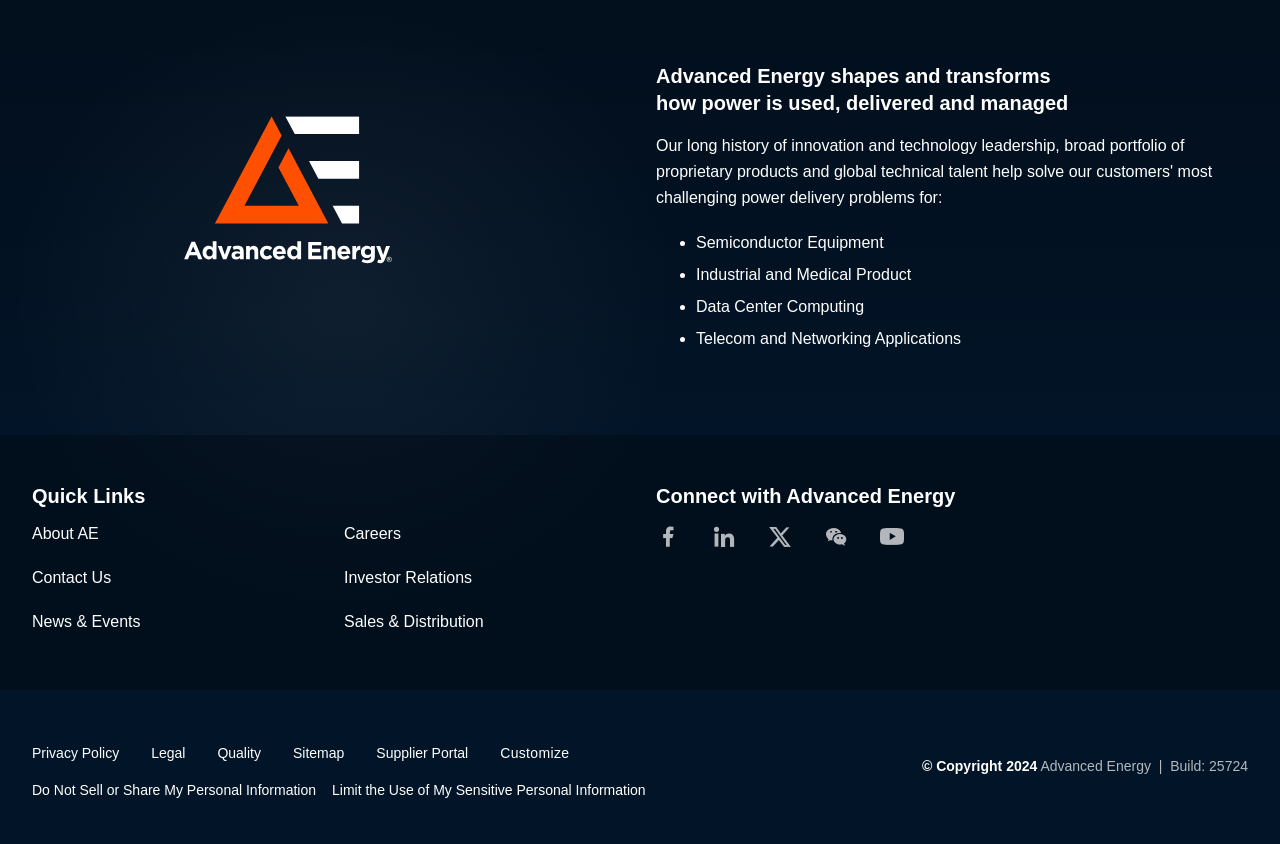Please indicate the bounding box coordinates for the clickable area to complete the following task: "Visit Careers page". The coordinates should be specified as four float numbers between 0 and 1, i.e., [left, top, right, bottom].

[0.269, 0.622, 0.313, 0.642]